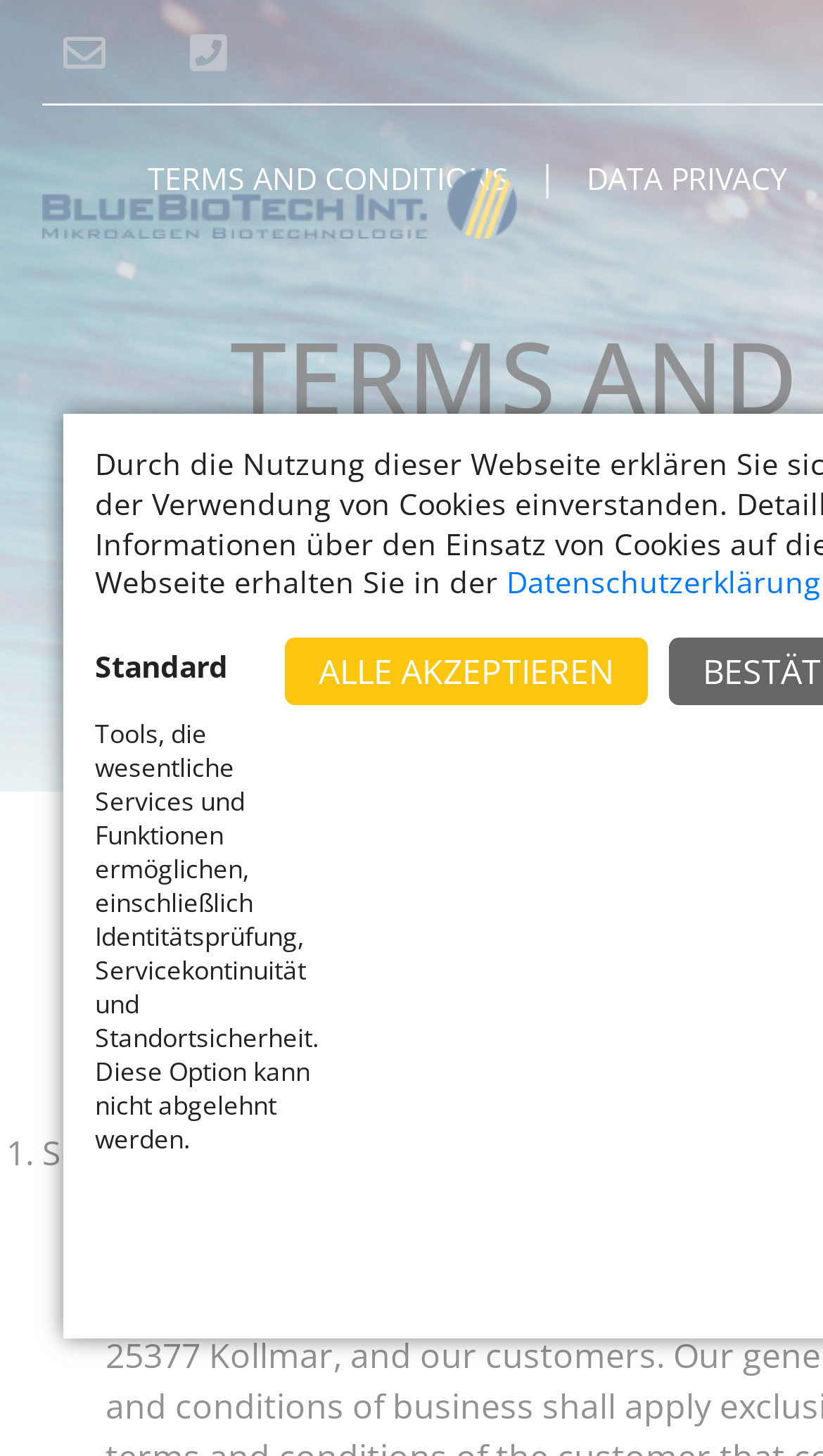Determine the bounding box for the UI element described here: "Data privacy".

[0.687, 0.109, 0.982, 0.136]